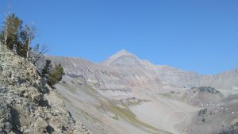Offer a thorough description of the image.

The image captures a stunning view of Lone Peak, a prominent mountain in the Gallatin National Forest, framed against a clear blue sky. The foreground features rocky terrain, with sparse vegetation hinting at the ruggedness of the landscape. The majestic peak rises sharply, showcasing its jagged features that contrast beautifully with the soft slopes and valleys below. This scene reflects the natural beauty and serene environment of the region, offering a glimpse into the adventures and breathtaking sights that hikers experience in this picturesque area.